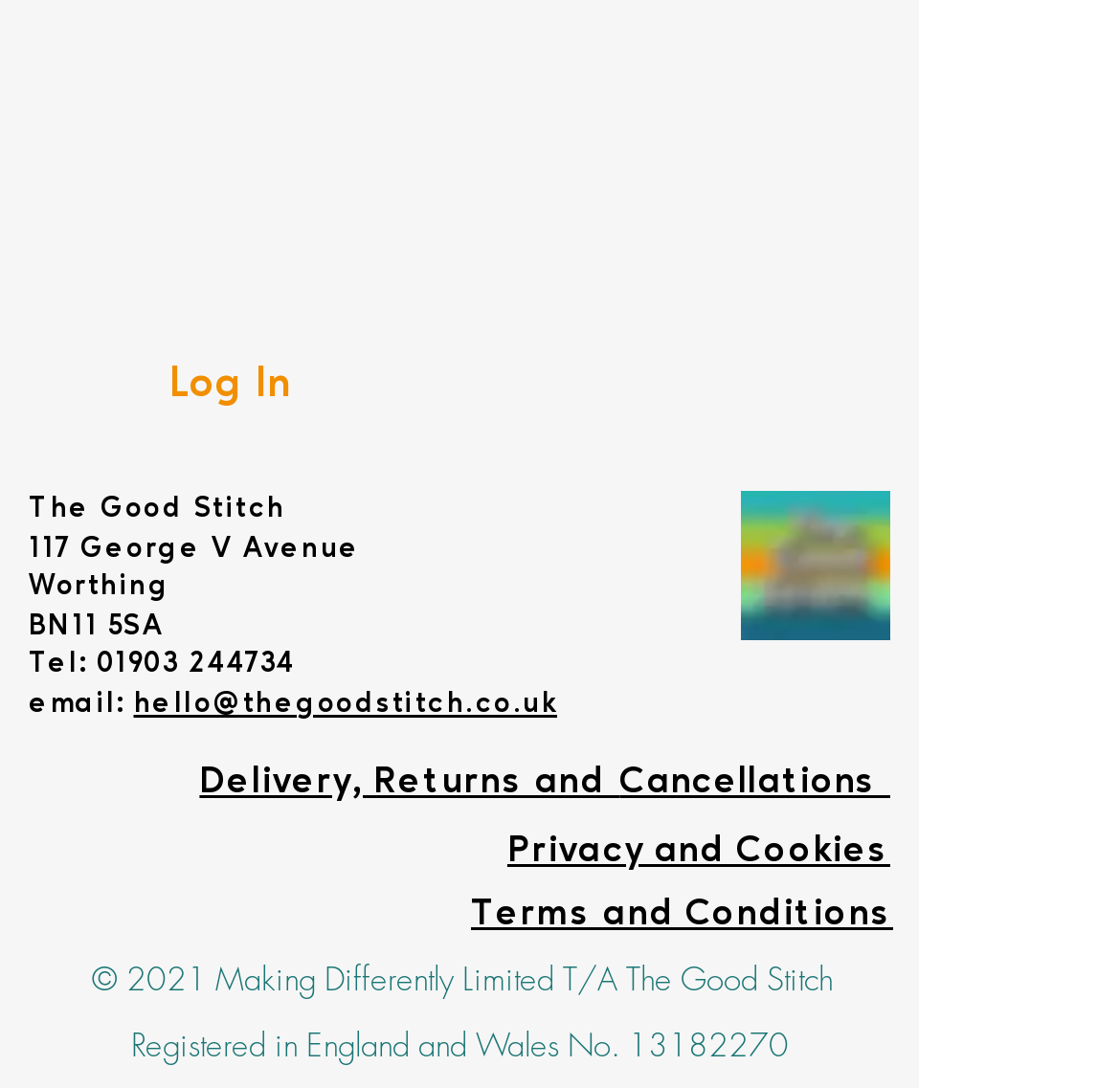Identify the bounding box coordinates for the element you need to click to achieve the following task: "Call the phone number". The coordinates must be four float values ranging from 0 to 1, formatted as [left, top, right, bottom].

[0.086, 0.596, 0.263, 0.623]